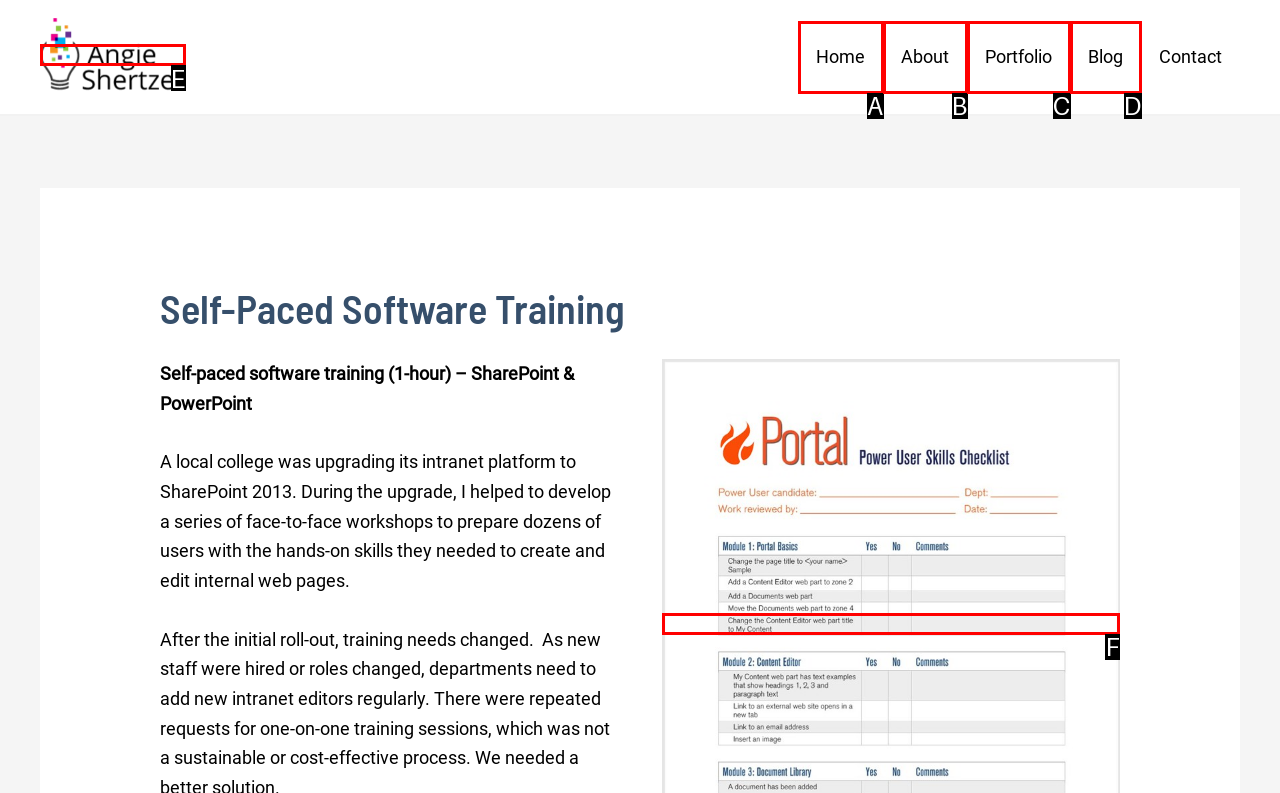Based on the provided element description: alt="Angie Shertzer", identify the best matching HTML element. Respond with the corresponding letter from the options shown.

E